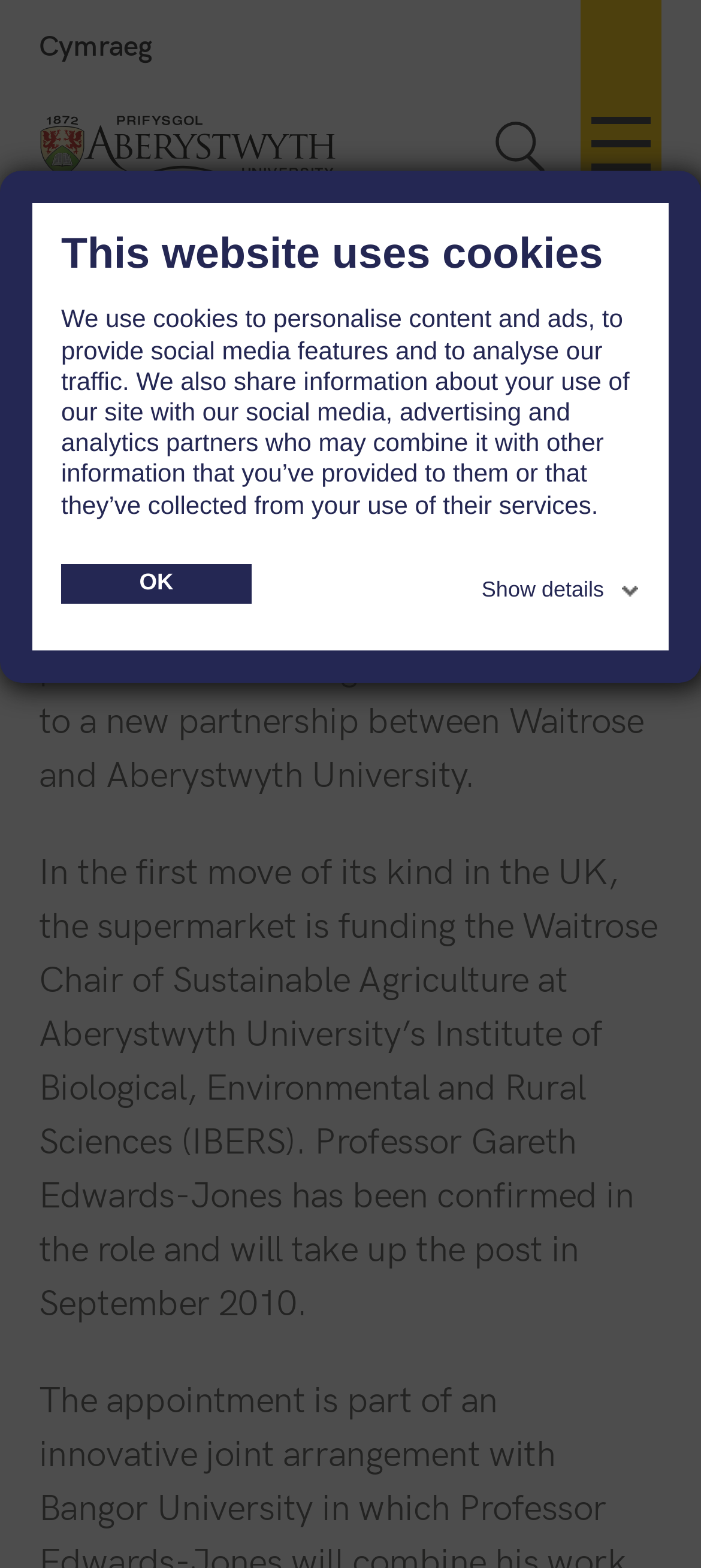Please provide a brief answer to the following inquiry using a single word or phrase:
What is the name of the supermarket mentioned in the article?

Waitrose